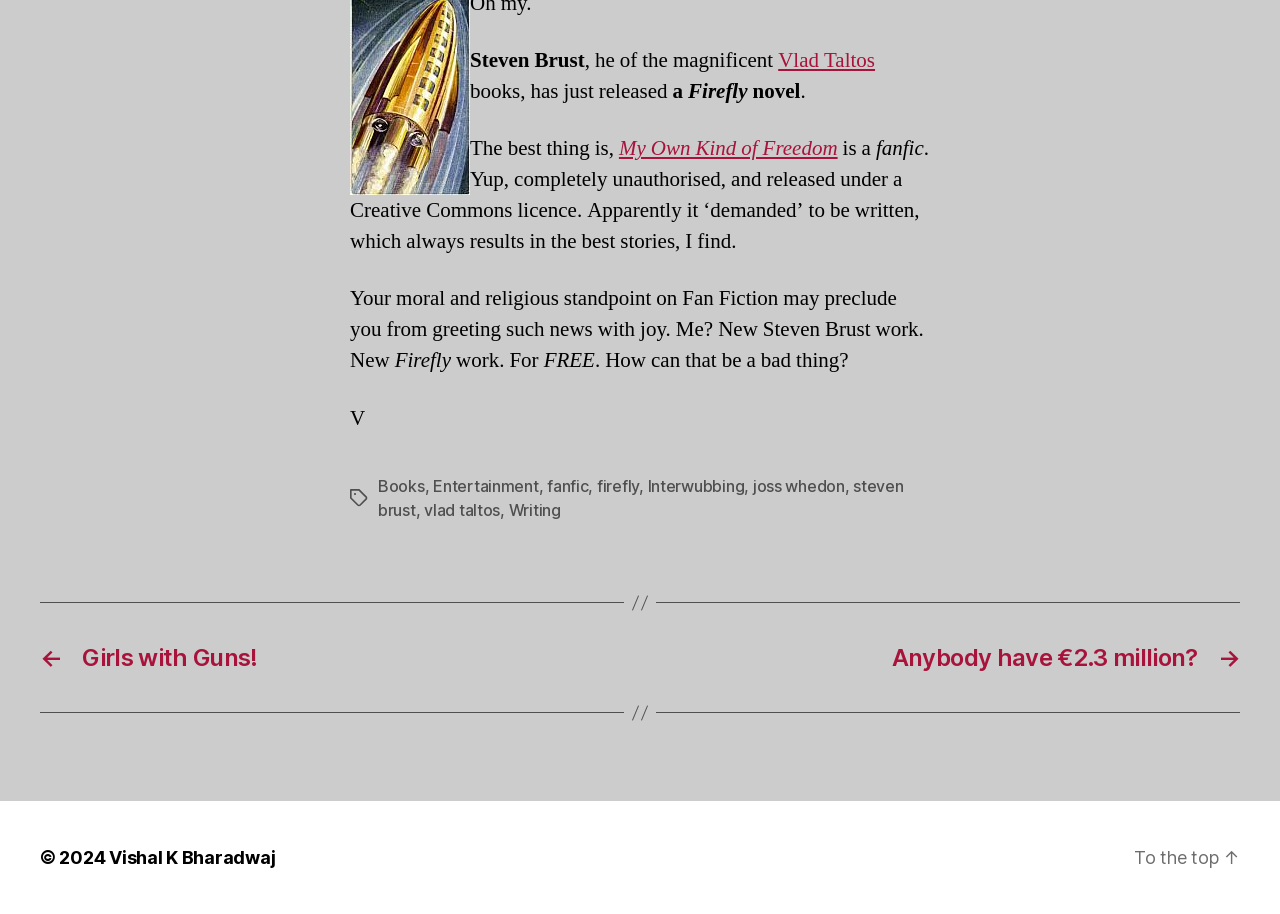Please give a one-word or short phrase response to the following question: 
Who is the creator of the TV series 'Firefly'?

Joss Whedon